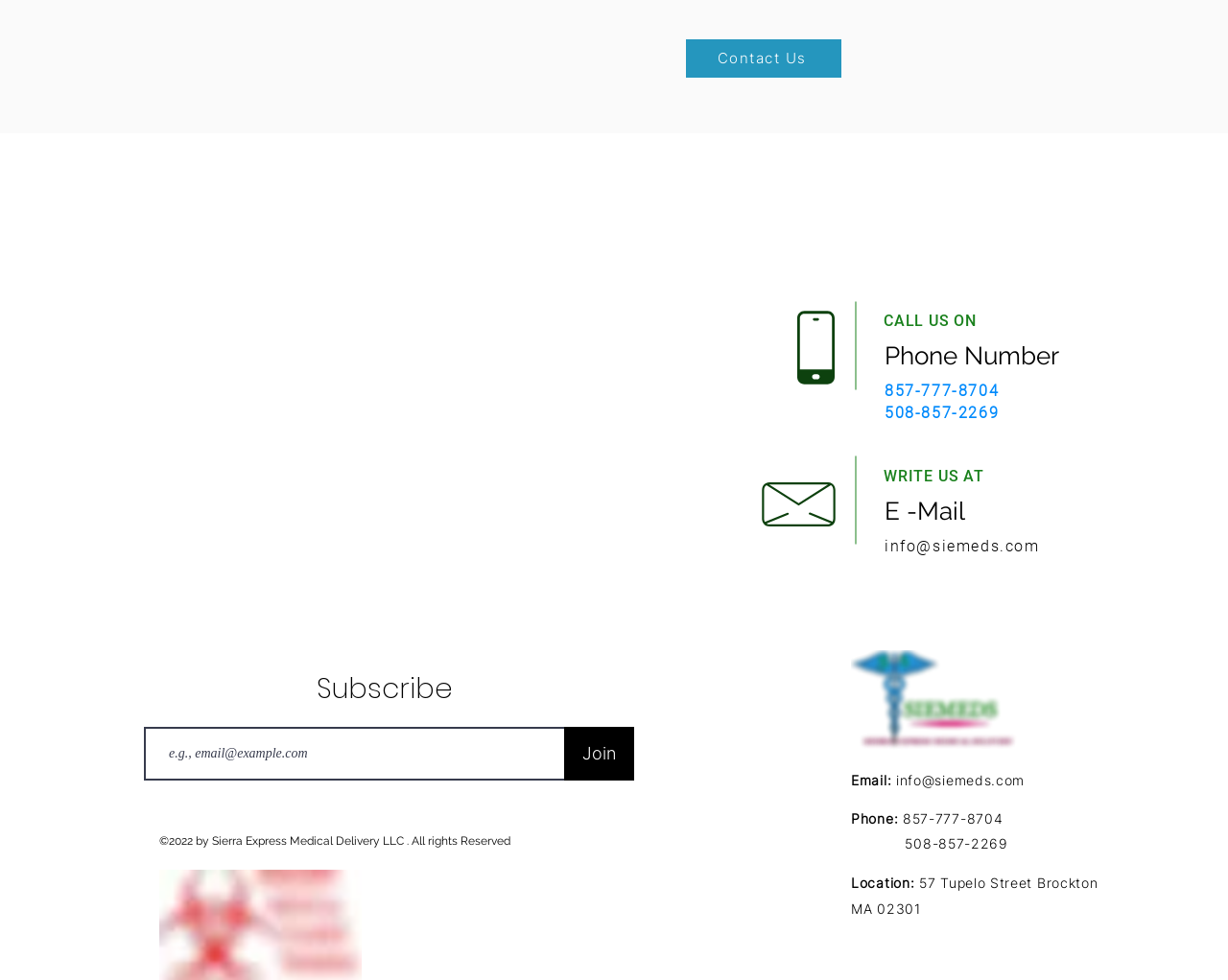How can users contact the company via email?
Answer the question using a single word or phrase, according to the image.

info@siemeds.com